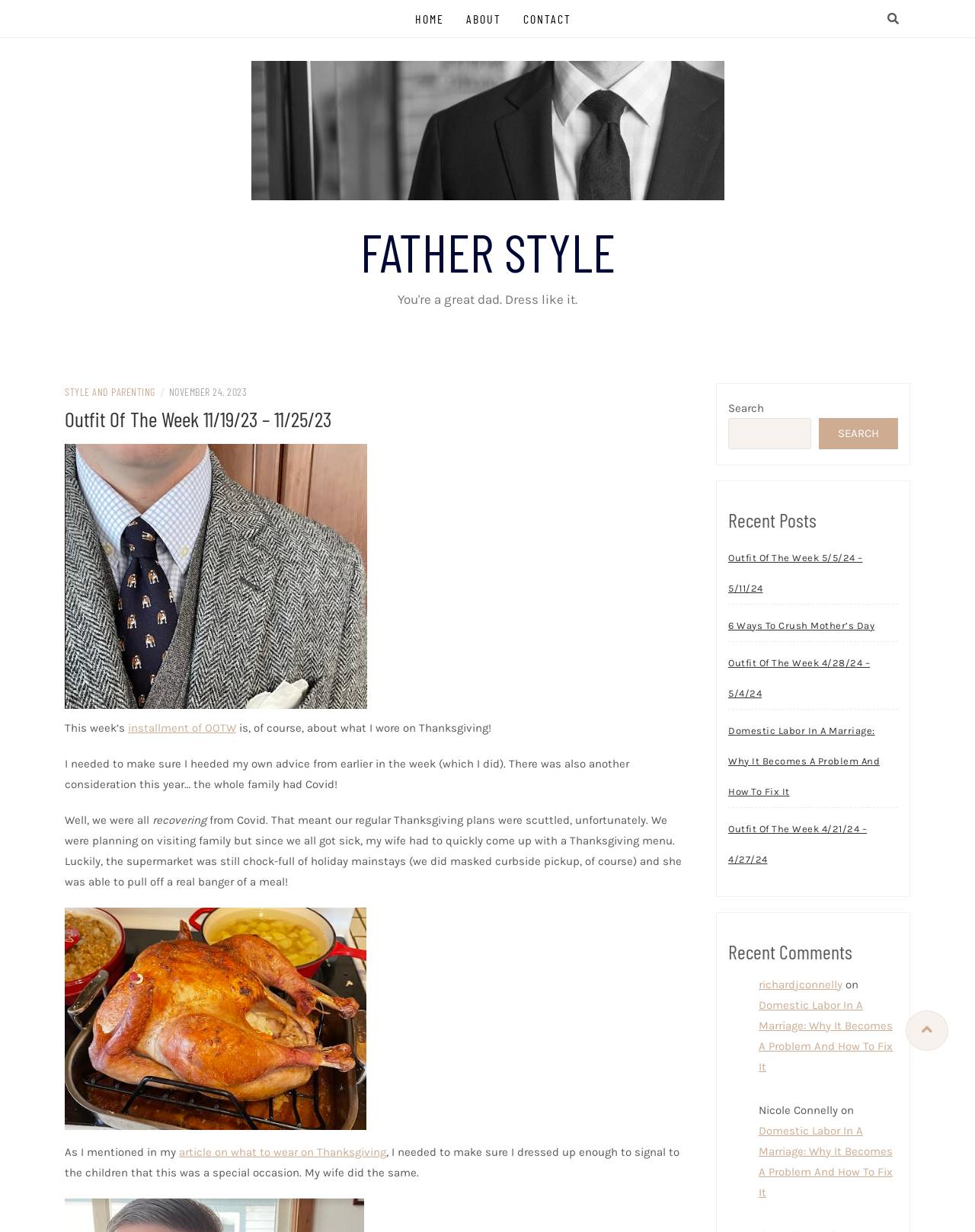Please pinpoint the bounding box coordinates for the region I should click to adhere to this instruction: "Read the 'Outfit Of The Week 5/5/24 – 5/11/24' article".

[0.747, 0.441, 0.921, 0.49]